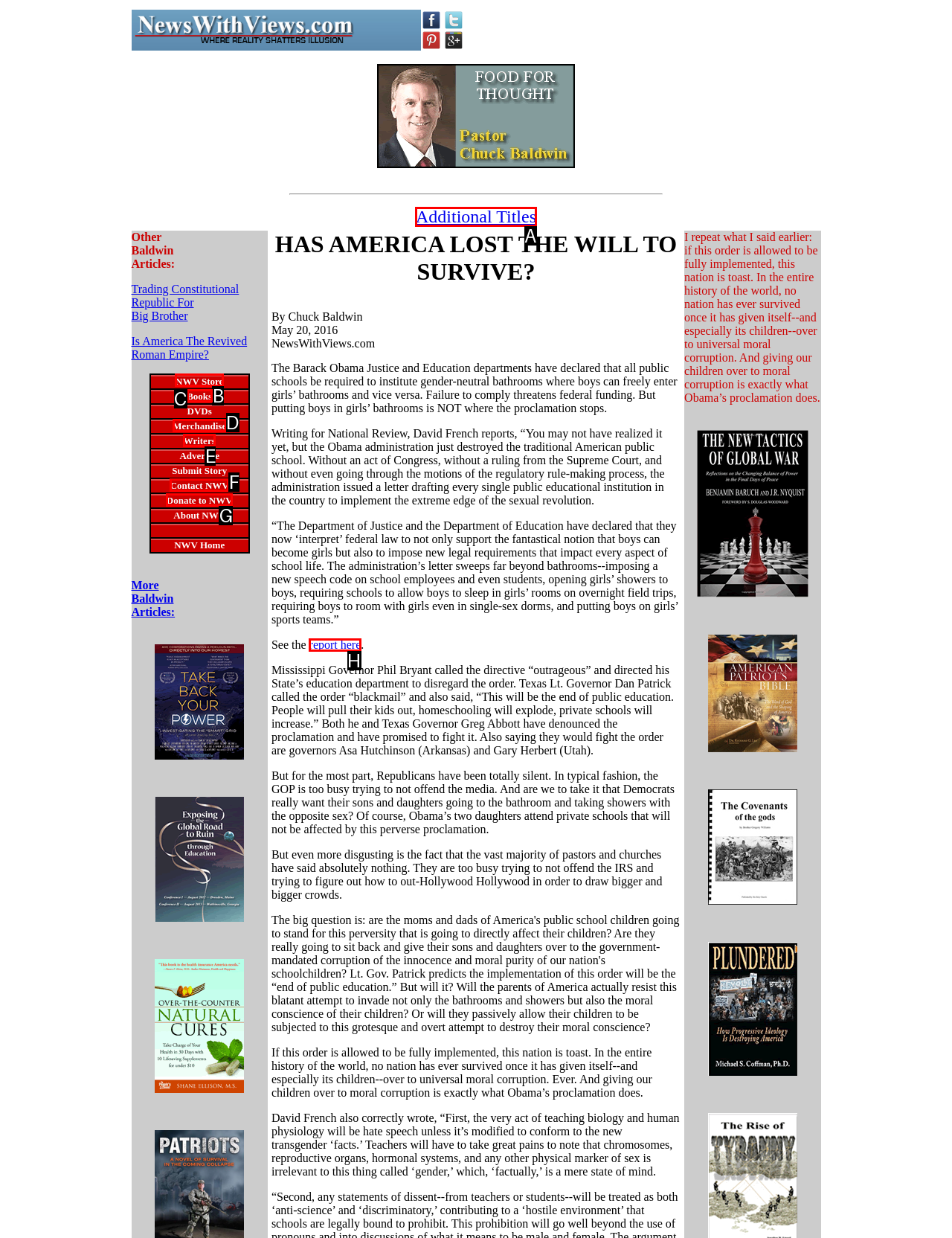From the given choices, which option should you click to complete this task: Visit 'NWV Store'? Answer with the letter of the correct option.

B